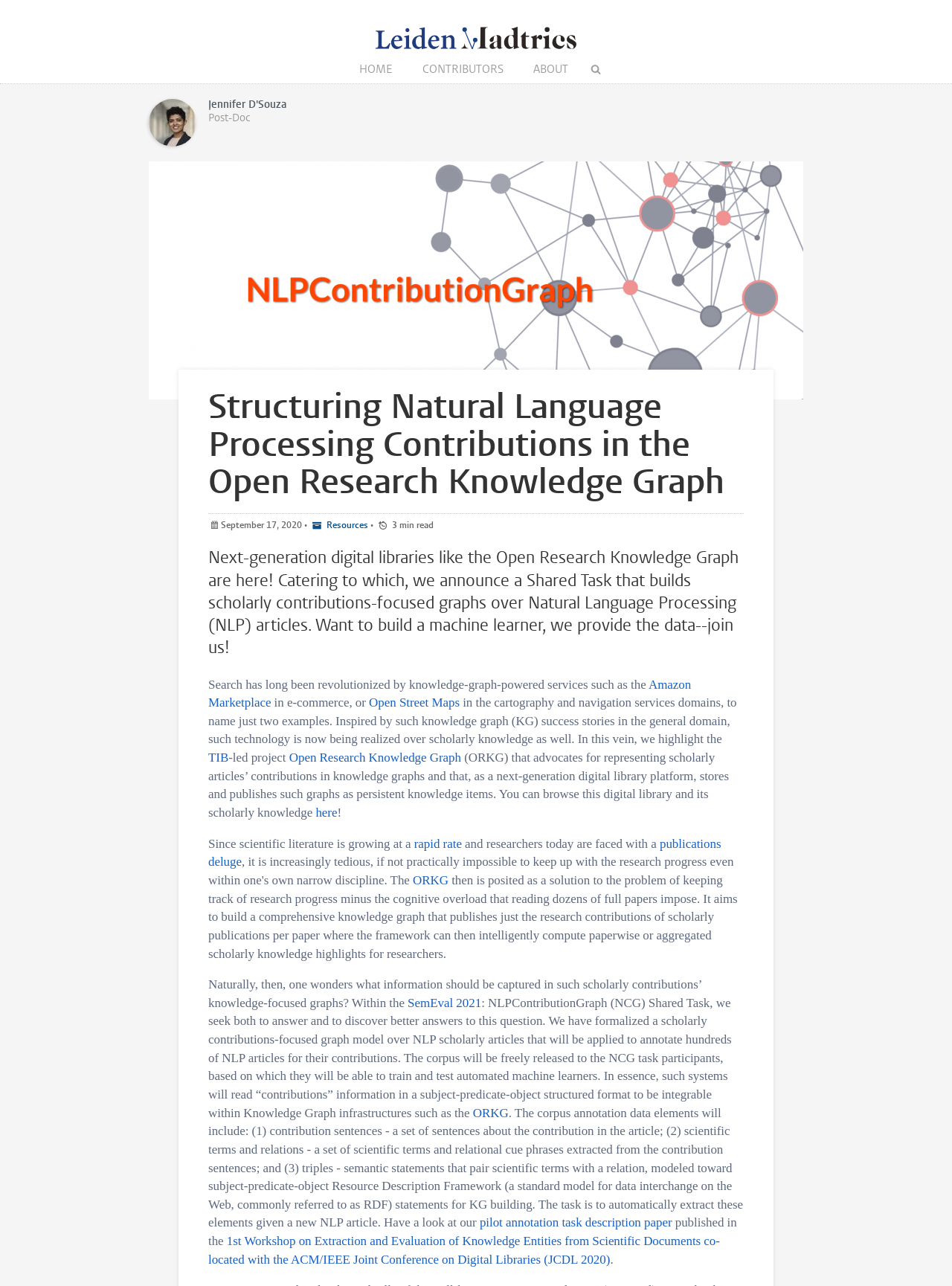Find the bounding box coordinates for the area you need to click to carry out the instruction: "Learn about 'SEO Reports'". The coordinates should be four float numbers between 0 and 1, indicated as [left, top, right, bottom].

None